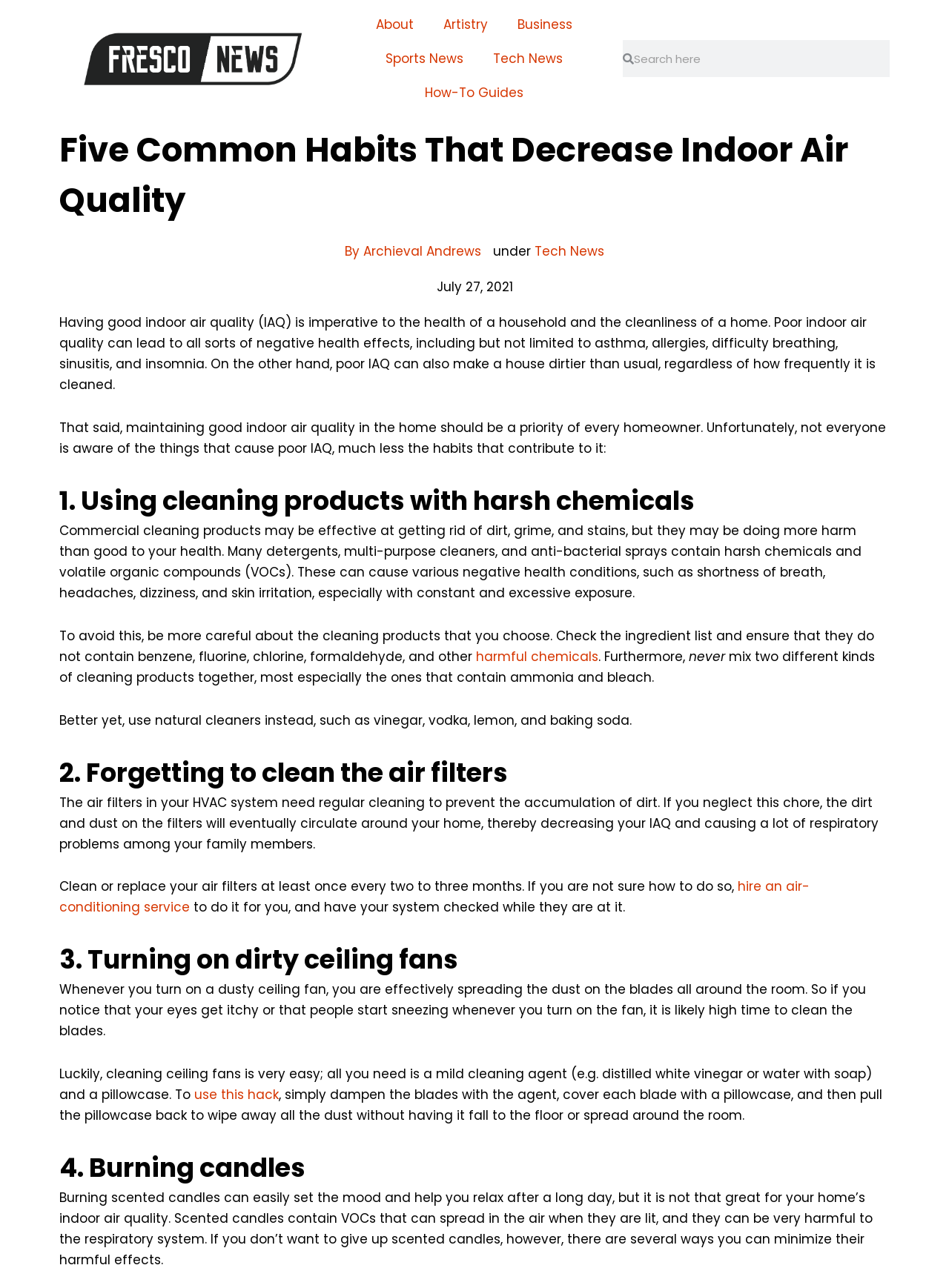Given the element description Artistry, specify the bounding box coordinates of the corresponding UI element in the format (top-left x, top-left y, bottom-right x, bottom-right y). All values must be between 0 and 1.

[0.452, 0.006, 0.53, 0.032]